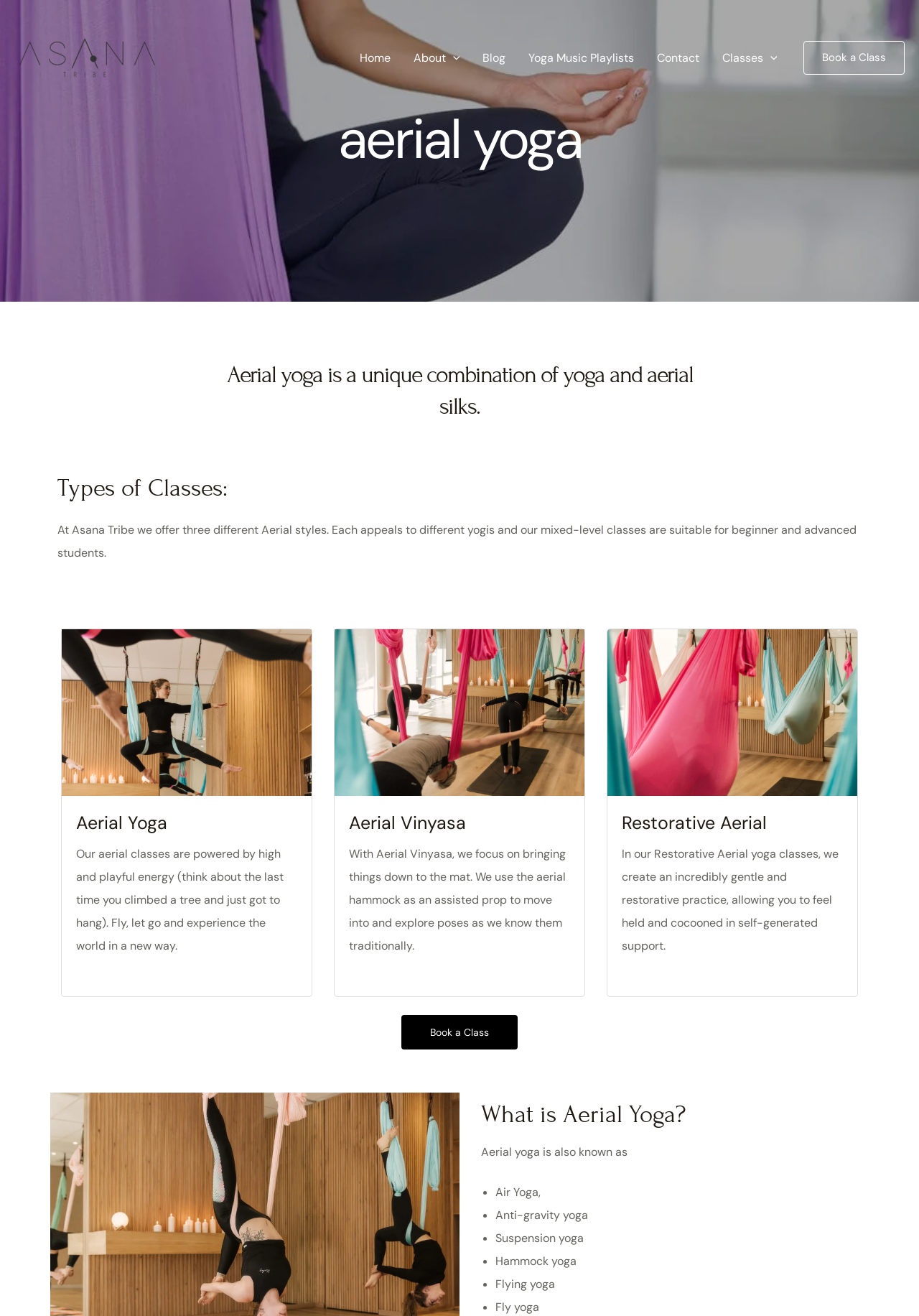Provide your answer in one word or a succinct phrase for the question: 
What is the purpose of the aerial hammock in Aerial Vinyasa?

As an assisted prop